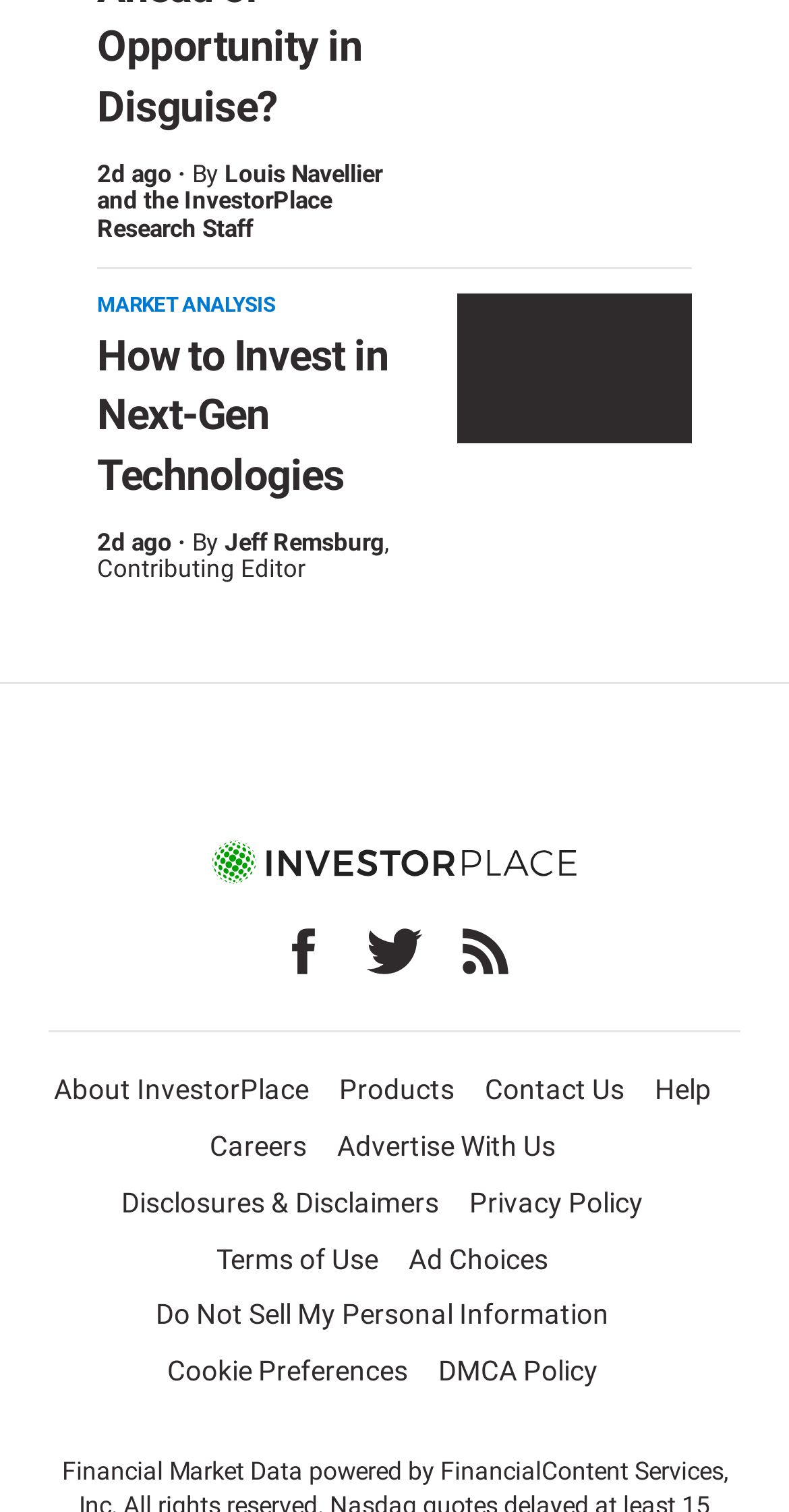Predict the bounding box coordinates for the UI element described as: "Terms of Use". The coordinates should be four float numbers between 0 and 1, presented as [left, top, right, bottom].

[0.274, 0.821, 0.479, 0.843]